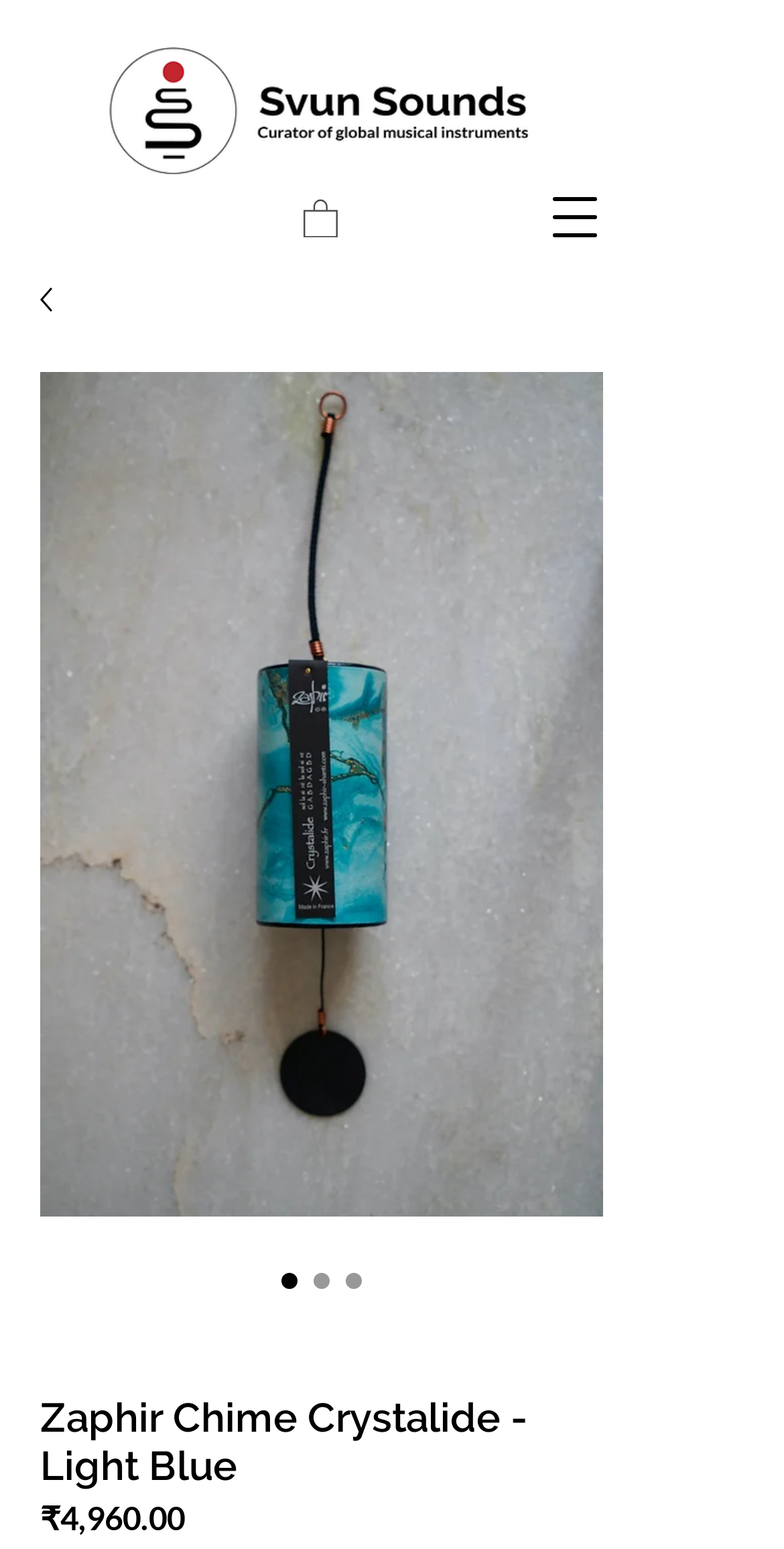What is the product shown on the webpage?
Please provide a single word or phrase in response based on the screenshot.

Zaphir Chime Crystalide